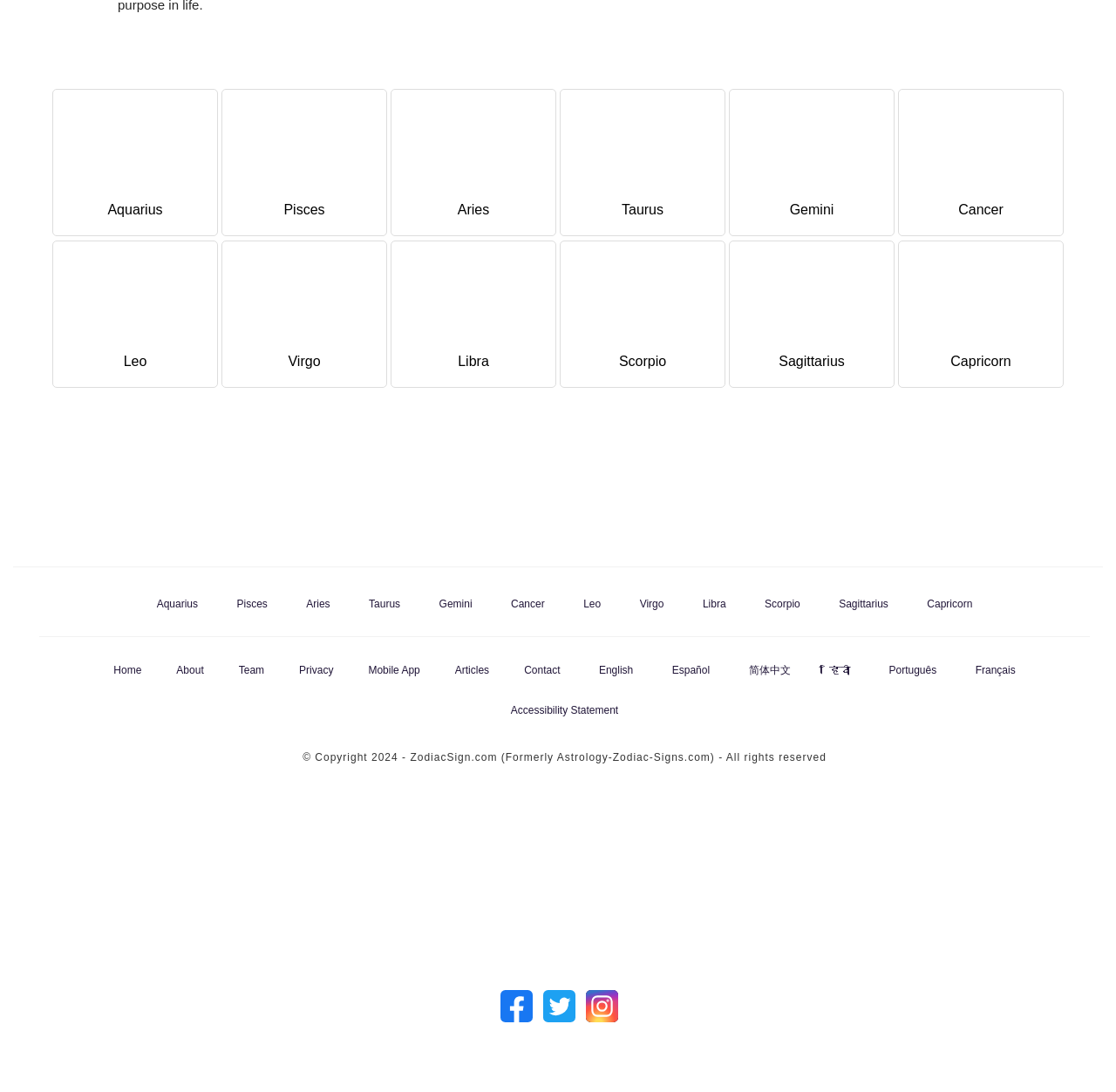Please identify the bounding box coordinates of the element's region that should be clicked to execute the following instruction: "Check out IOS and Android Horoscope App". The bounding box coordinates must be four float numbers between 0 and 1, i.e., [left, top, right, bottom].

[0.035, 0.723, 0.977, 0.876]